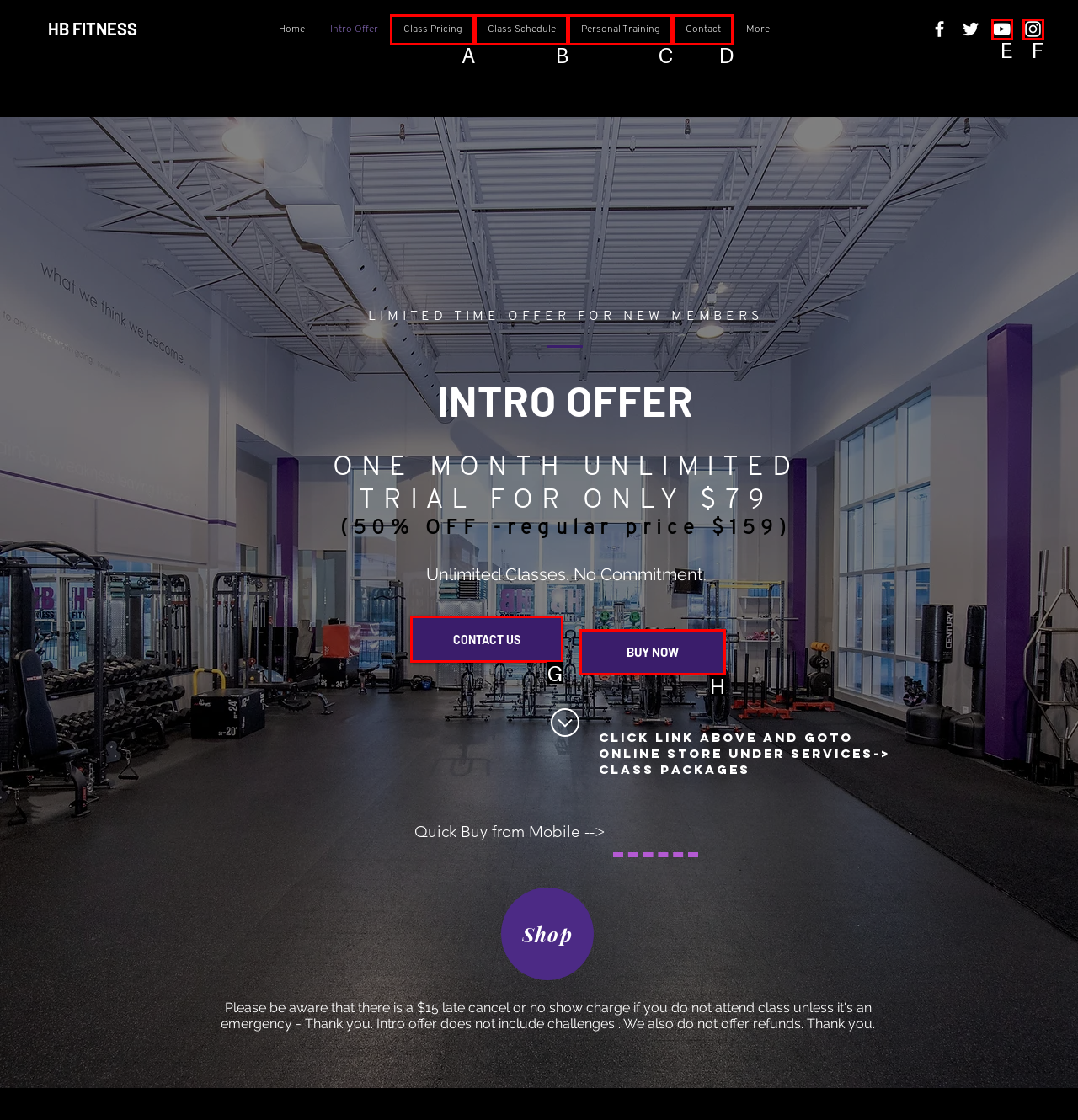Which lettered option should be clicked to perform the following task: Buy now
Respond with the letter of the appropriate option.

H